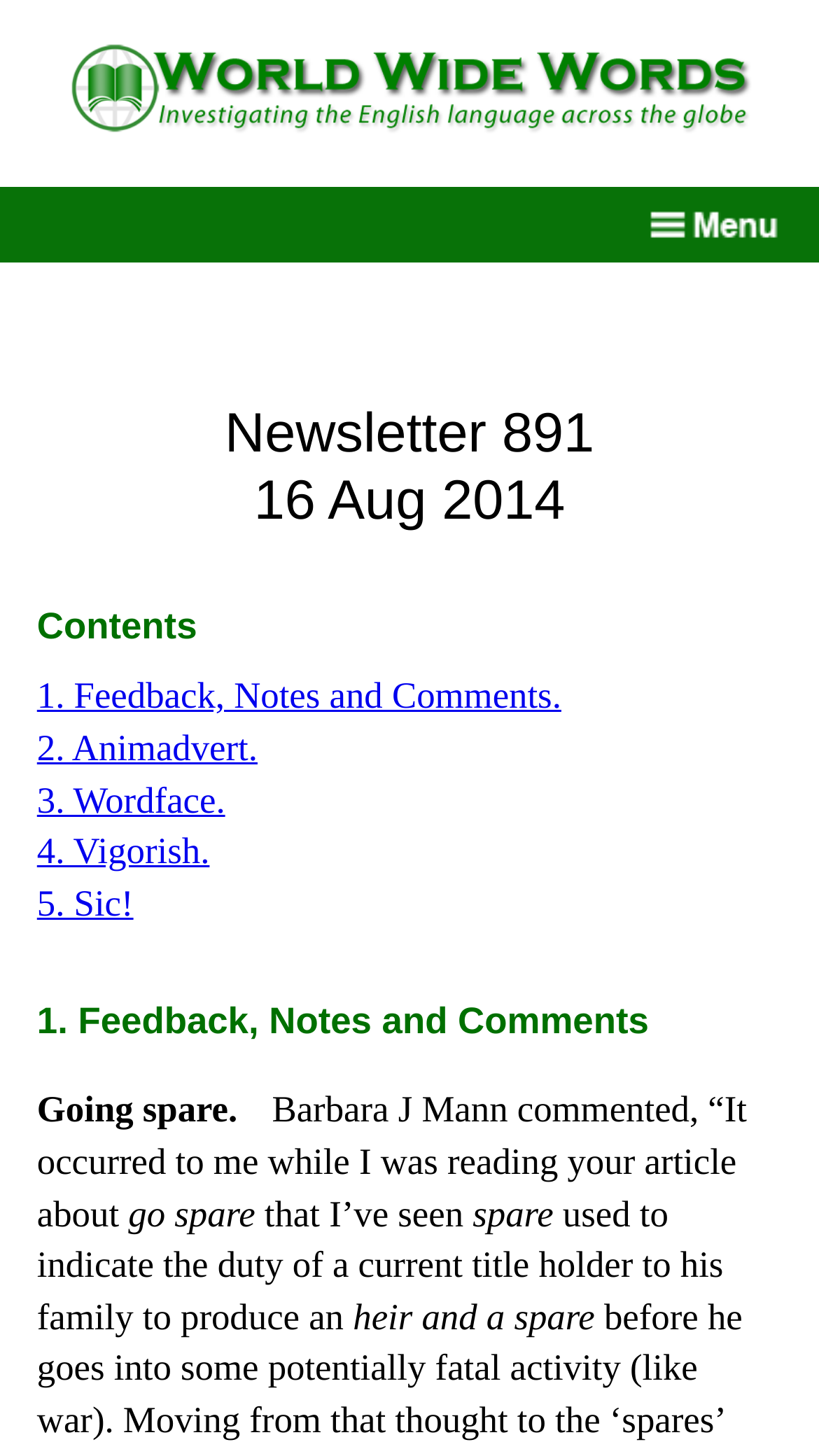Locate the bounding box for the described UI element: "1. Feedback, Notes and Comments.". Ensure the coordinates are four float numbers between 0 and 1, formatted as [left, top, right, bottom].

[0.045, 0.463, 0.685, 0.492]